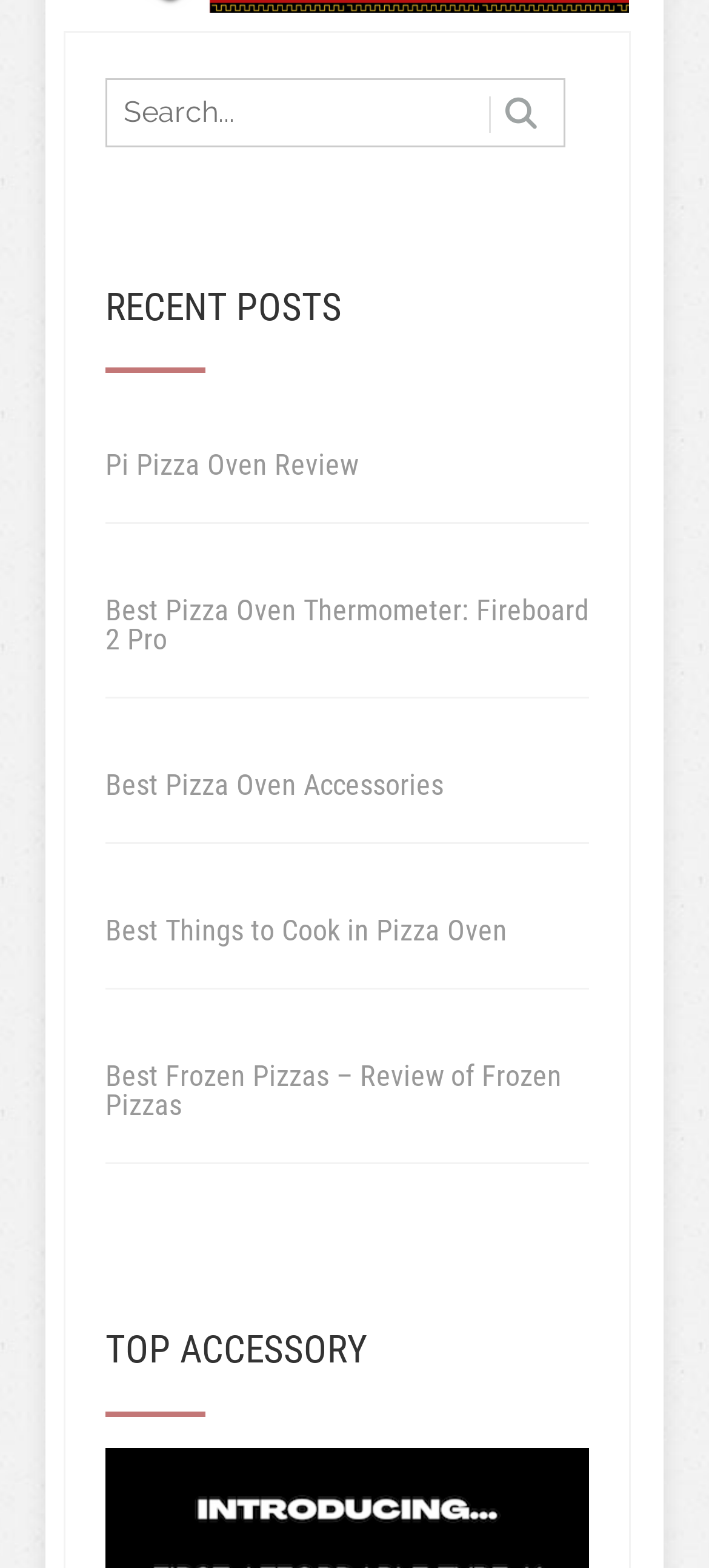What is the purpose of the textbox?
Please provide a detailed answer to the question.

The textbox with the placeholder 'Search...' is likely used for searching content on the website, allowing users to find specific articles or posts.